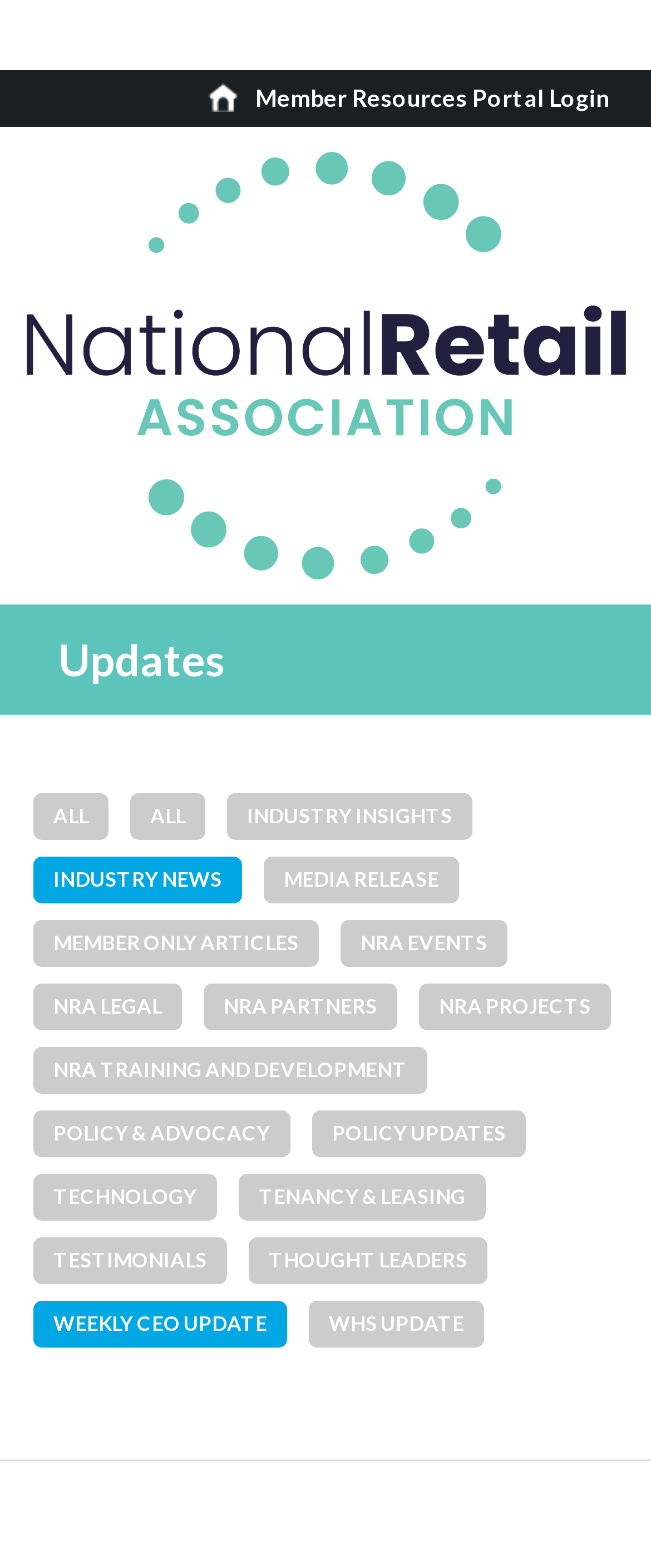Provide a one-word or short-phrase response to the question:
What is the orientation of the separator element?

horizontal